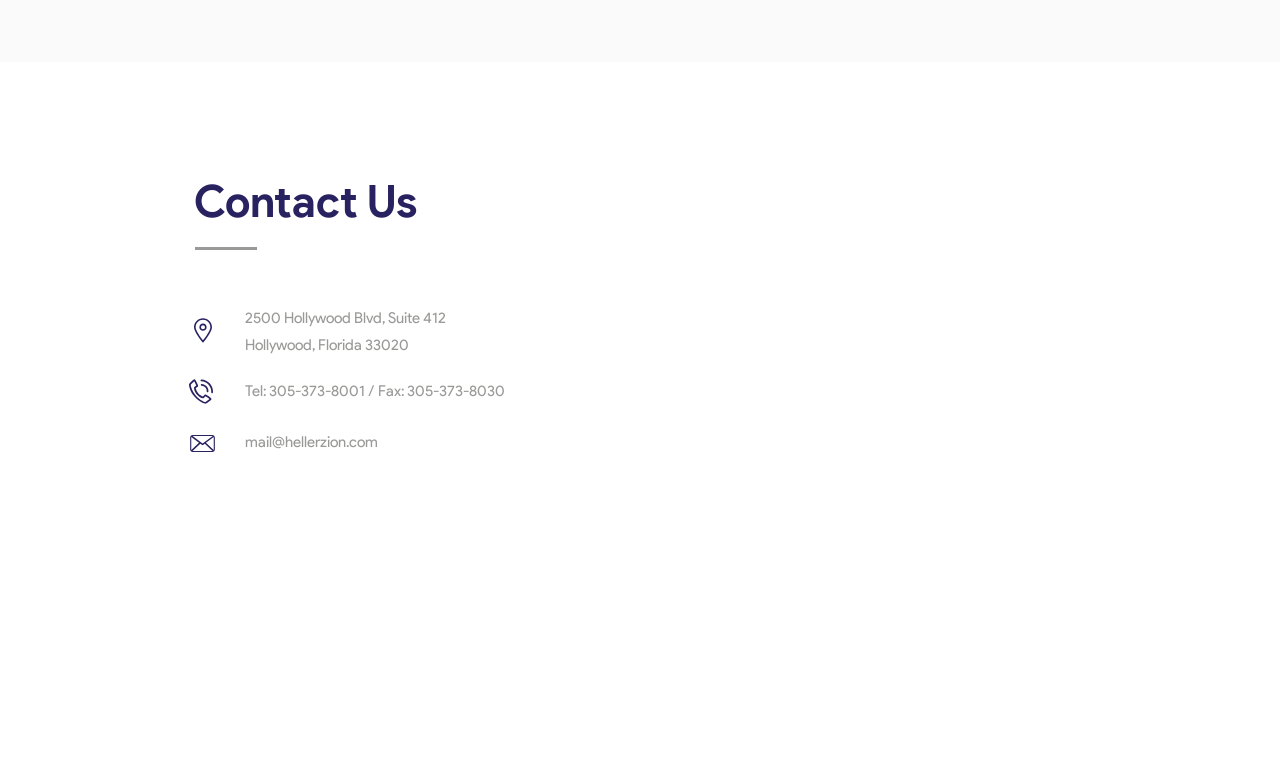What is the street address of the contact?
Using the image, give a concise answer in the form of a single word or short phrase.

2500 Hollywood Blvd, Suite 412